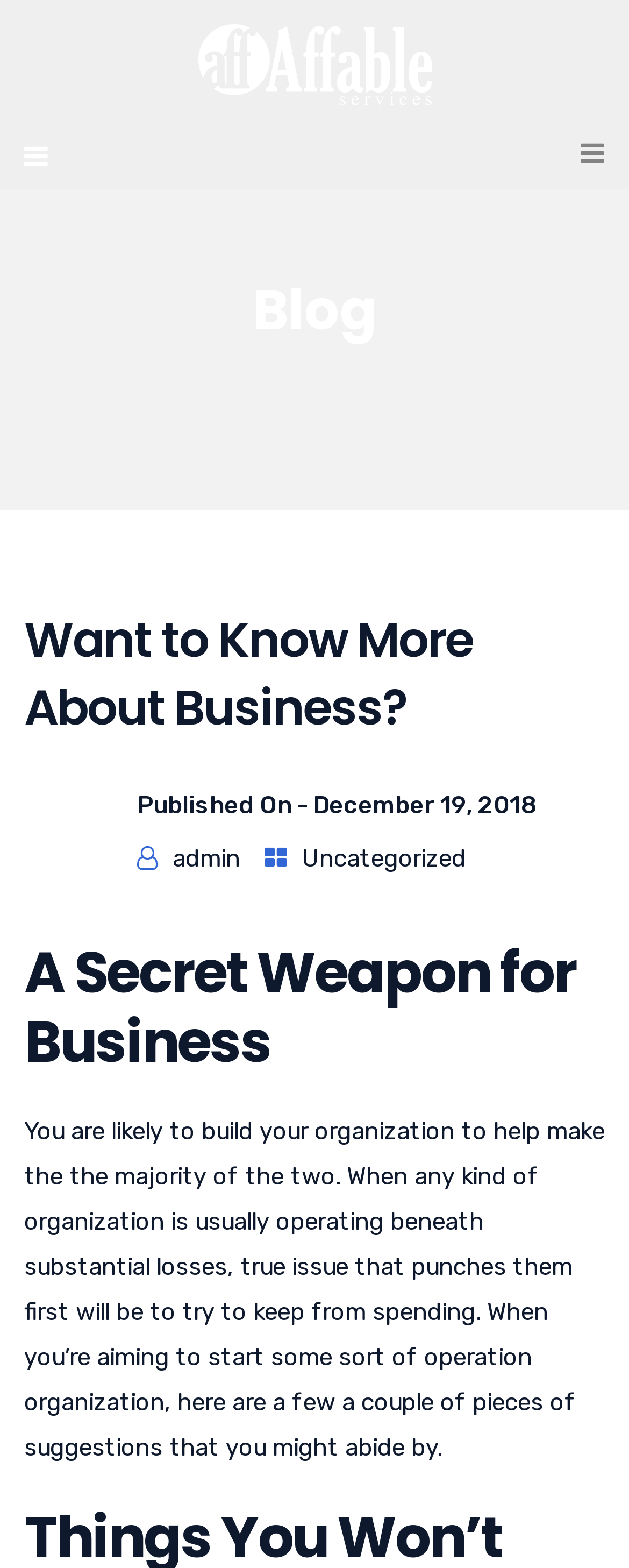Answer the question in one word or a short phrase:
How many headings are there in the latest article?

2